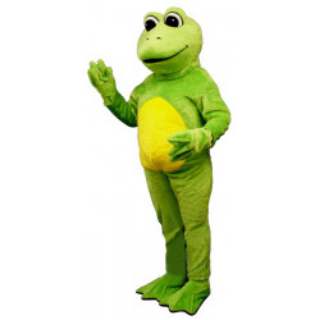Describe the image thoroughly.

The image features a vibrant frog mascot costume, designed with bright green fabric and a cheerful expression. This playful outfit showcases a yellow belly and exaggerated features, perfect for adding a fun element to events or performances. Ideal for schools, sports teams, or themed parties, the costume allows the wearer to engage with audiences, creating a lively atmosphere. Its whimsical design is part of a larger collection of animal-themed mascots, appealing to children and families alike. This specific costume, labeled as "Frog Legs Mascot Costume #1417-Z," emphasizes quality and comfort, making it a great choice for various entertaining occasions.